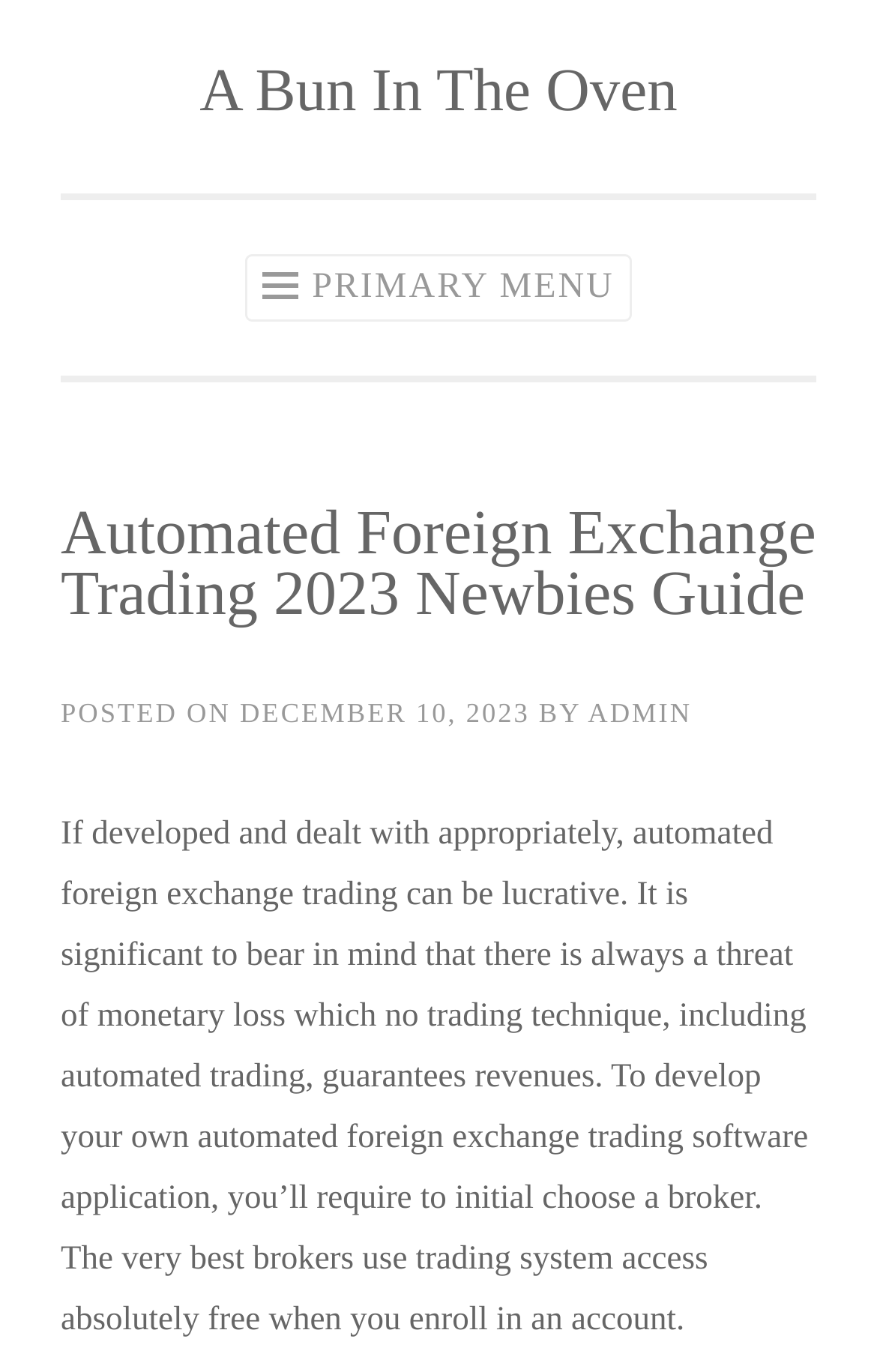What is the purpose of the 'PRIMARY MENU' button?
Using the information from the image, answer the question thoroughly.

I found the purpose of the 'PRIMARY MENU' button by looking at its description and its location on the webpage. The button is located at the top of the webpage and has an icon, indicating that it is used to control the primary menu.